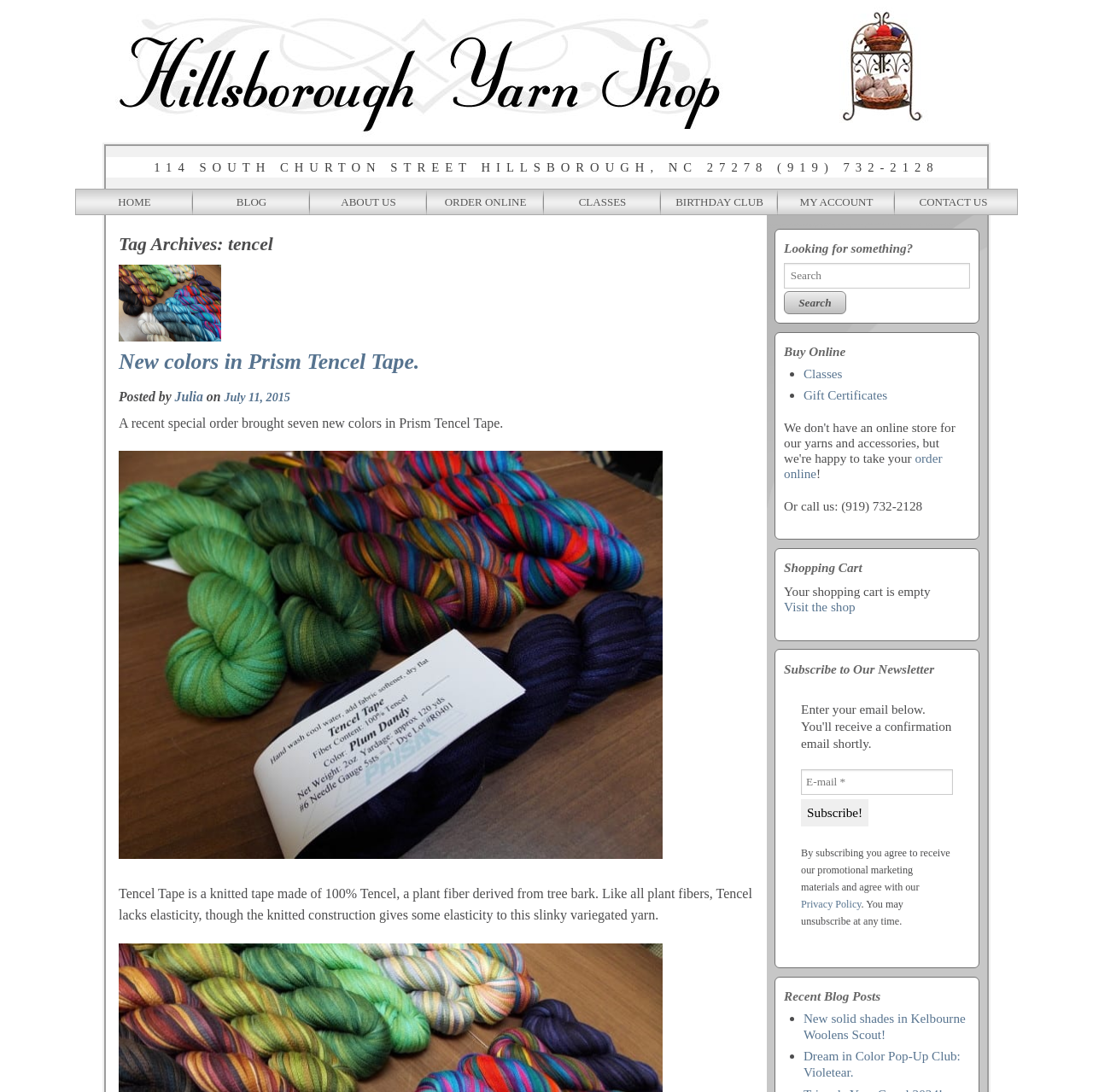What is the address of Hillsborough Yarn Shop?
Utilize the information in the image to give a detailed answer to the question.

I found the address by looking at the static text element at the top of the webpage, which contains the shop's address and phone number.